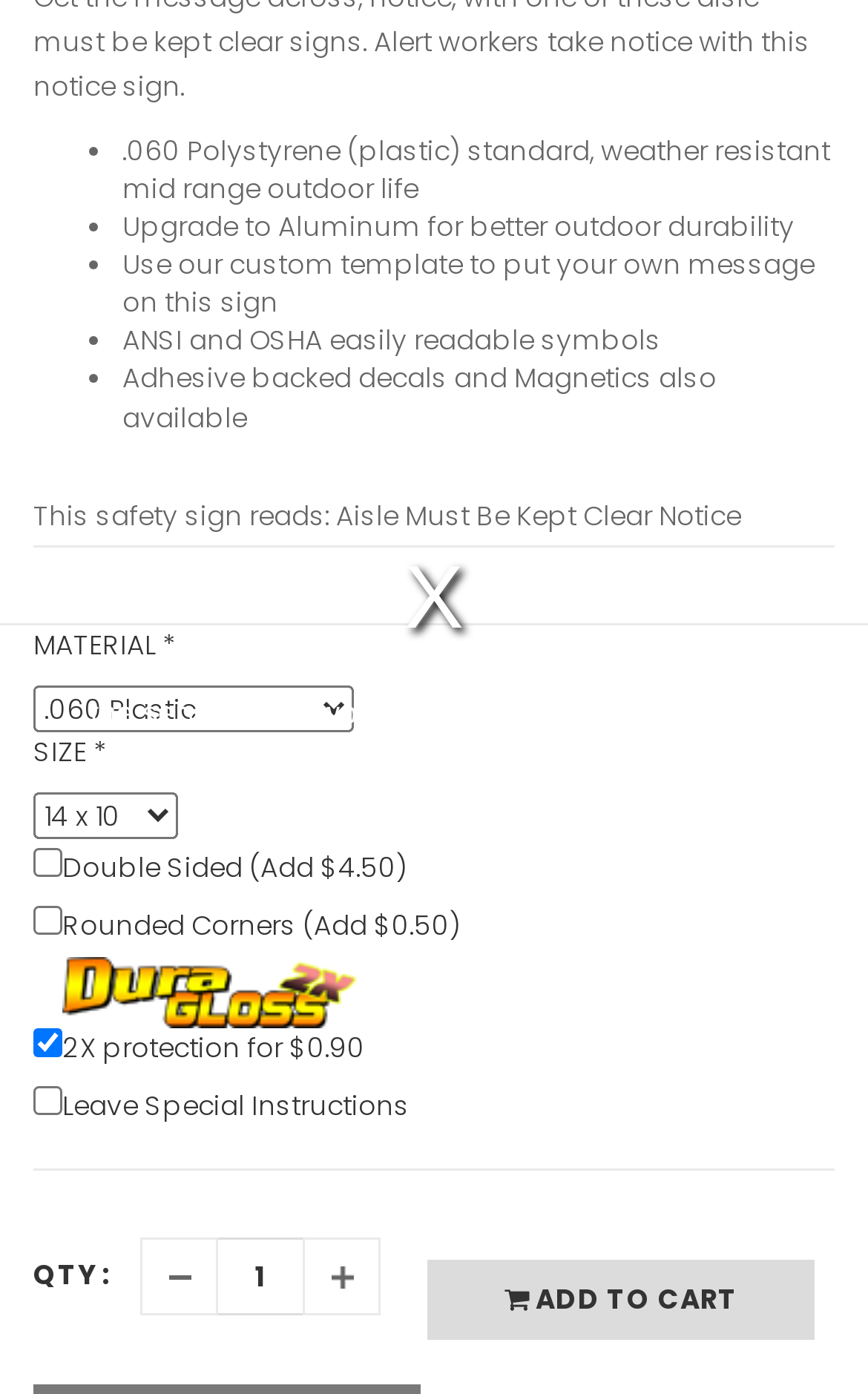From the webpage screenshot, predict the bounding box of the UI element that matches this description: "name="ctl00$main$chkSpecialInstructions"".

[0.038, 0.779, 0.072, 0.799]